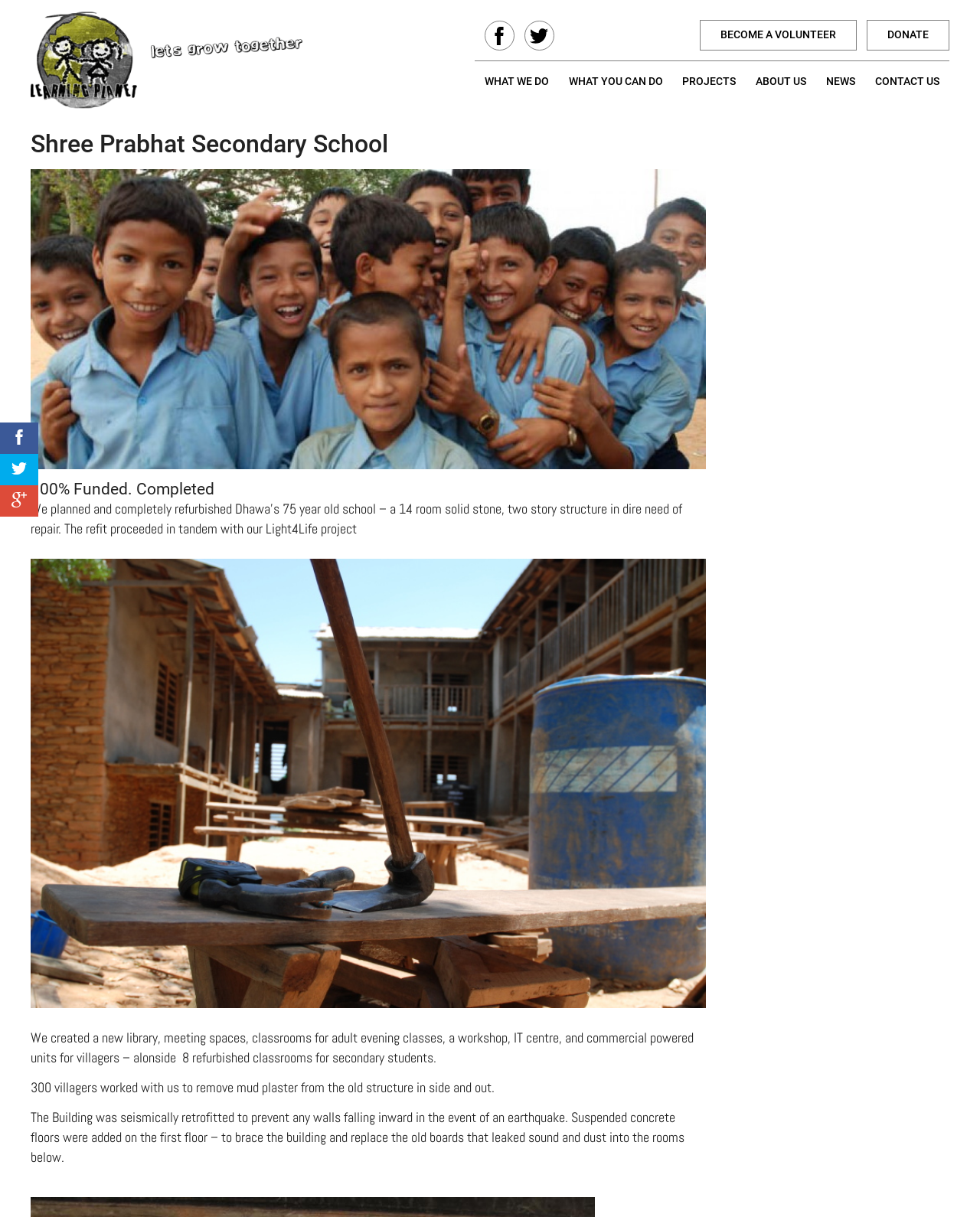Identify the bounding box for the element characterized by the following description: "parent_node: 100% Funded. Completed".

[0.031, 0.459, 0.721, 0.828]